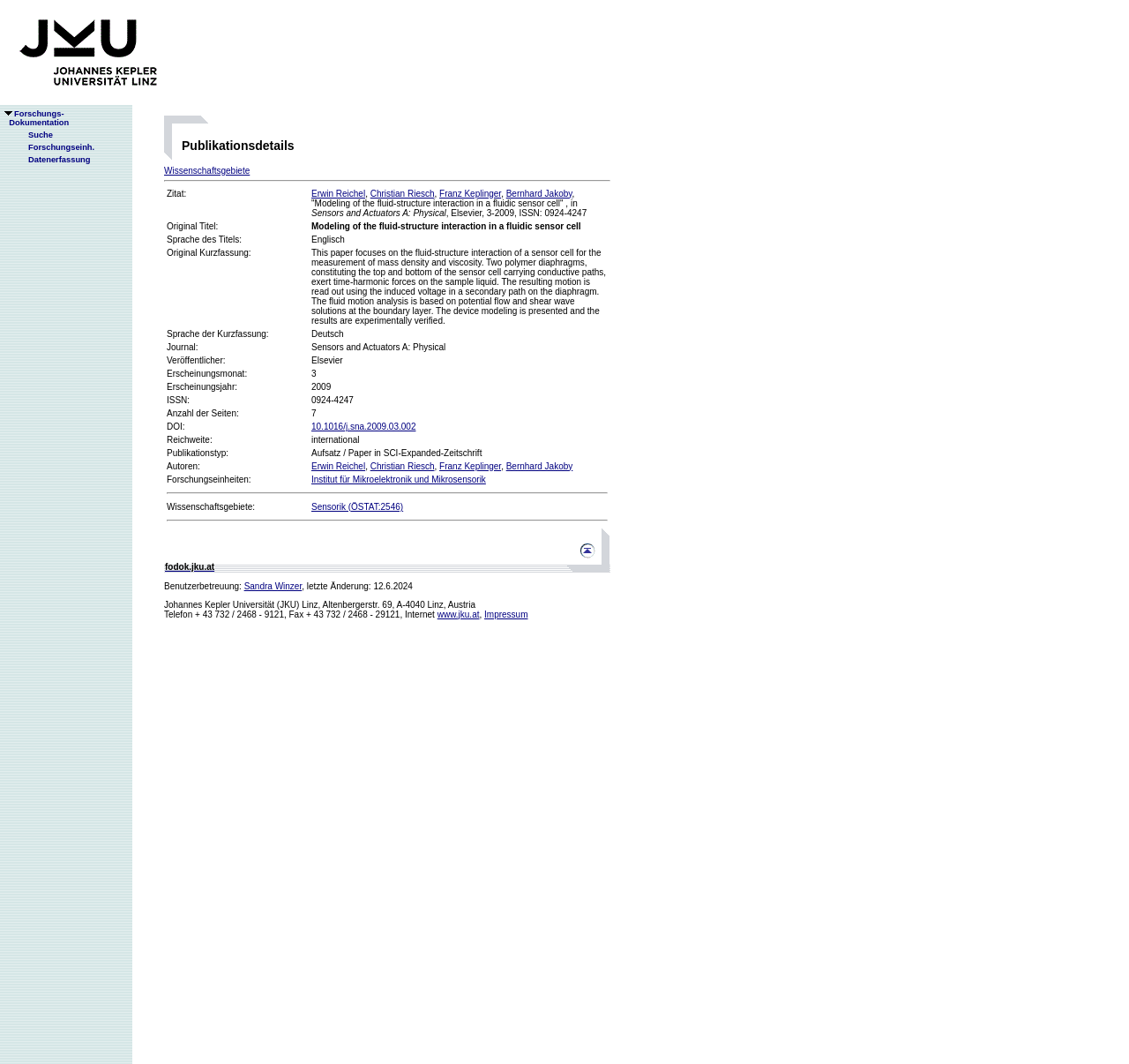What is the DOI of the publication?
Based on the visual information, provide a detailed and comprehensive answer.

The DOI of the publication can be found in the publication details section, which is located in the main content area of the webpage. It is specified as '10.1016/j.sna.2009.03.002'.